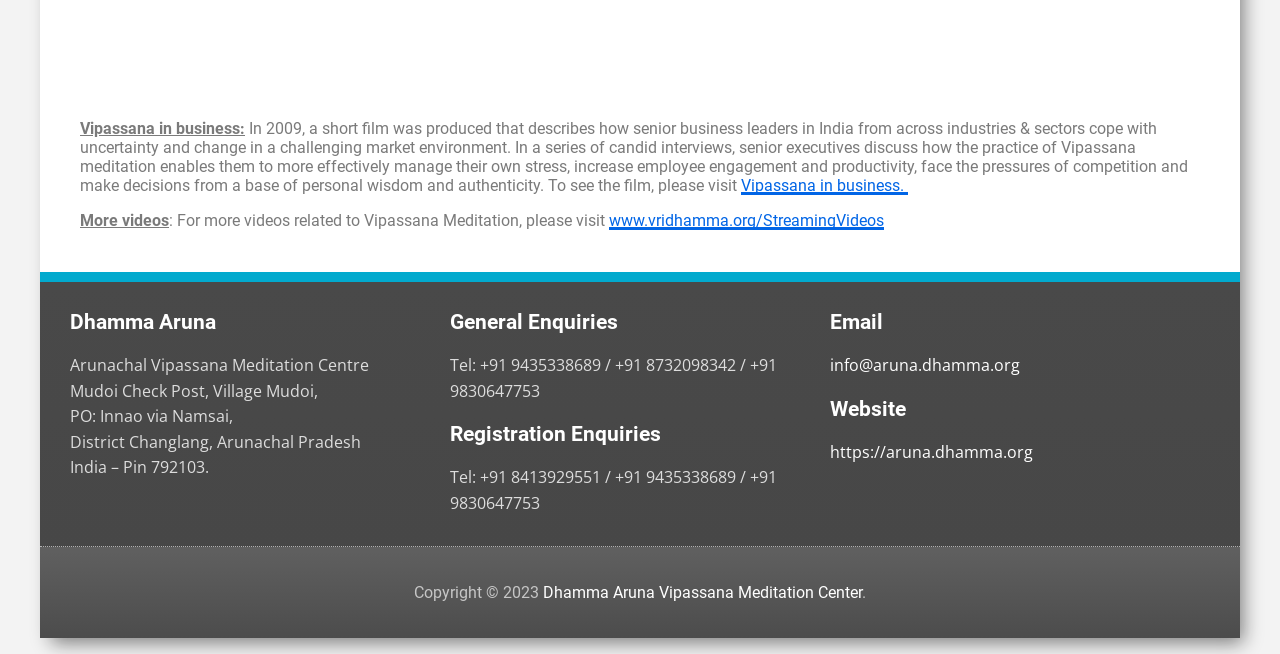Using the image as a reference, answer the following question in as much detail as possible:
What is the website of Dhamma Aruna?

The website of Dhamma Aruna is https://aruna.dhamma.org, which can be accessed by clicking on the link provided on the webpage.